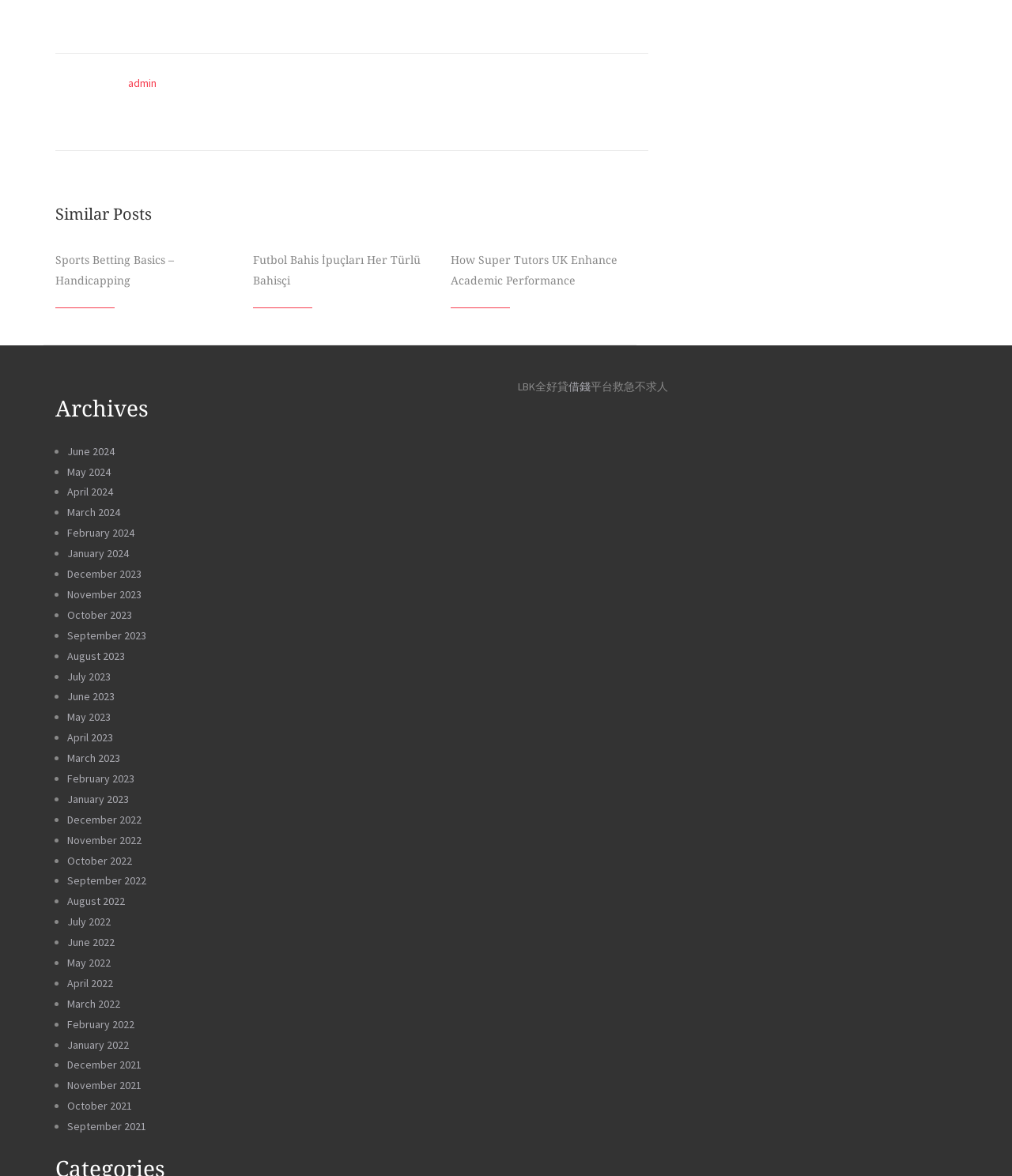Find the bounding box coordinates of the element you need to click on to perform this action: 'view 'Similar Posts''. The coordinates should be represented by four float values between 0 and 1, in the format [left, top, right, bottom].

[0.055, 0.174, 0.617, 0.191]